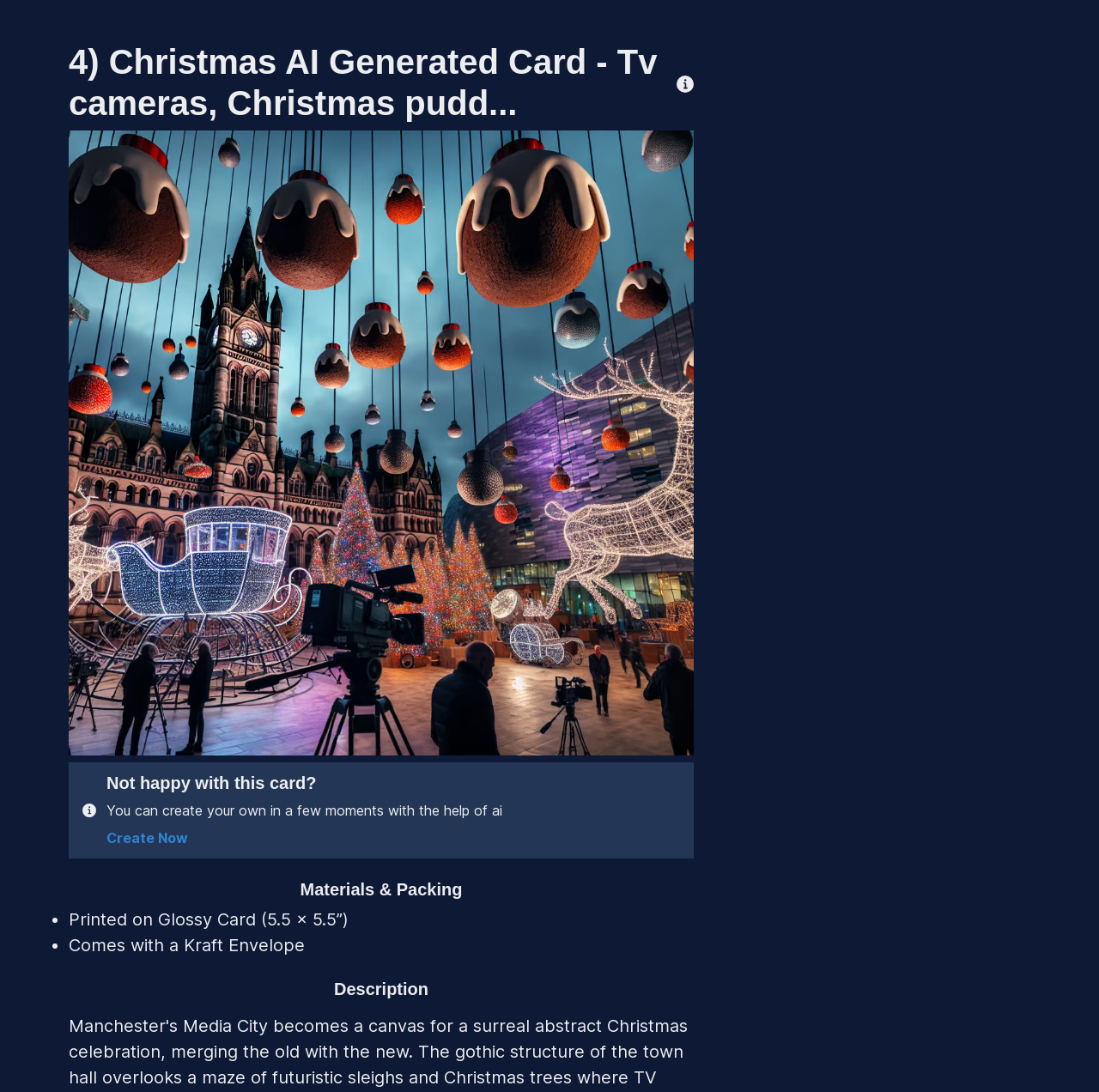Give the bounding box coordinates for this UI element: "Create Now". The coordinates should be four float numbers between 0 and 1, arranged as [left, top, right, bottom].

[0.097, 0.758, 0.171, 0.777]